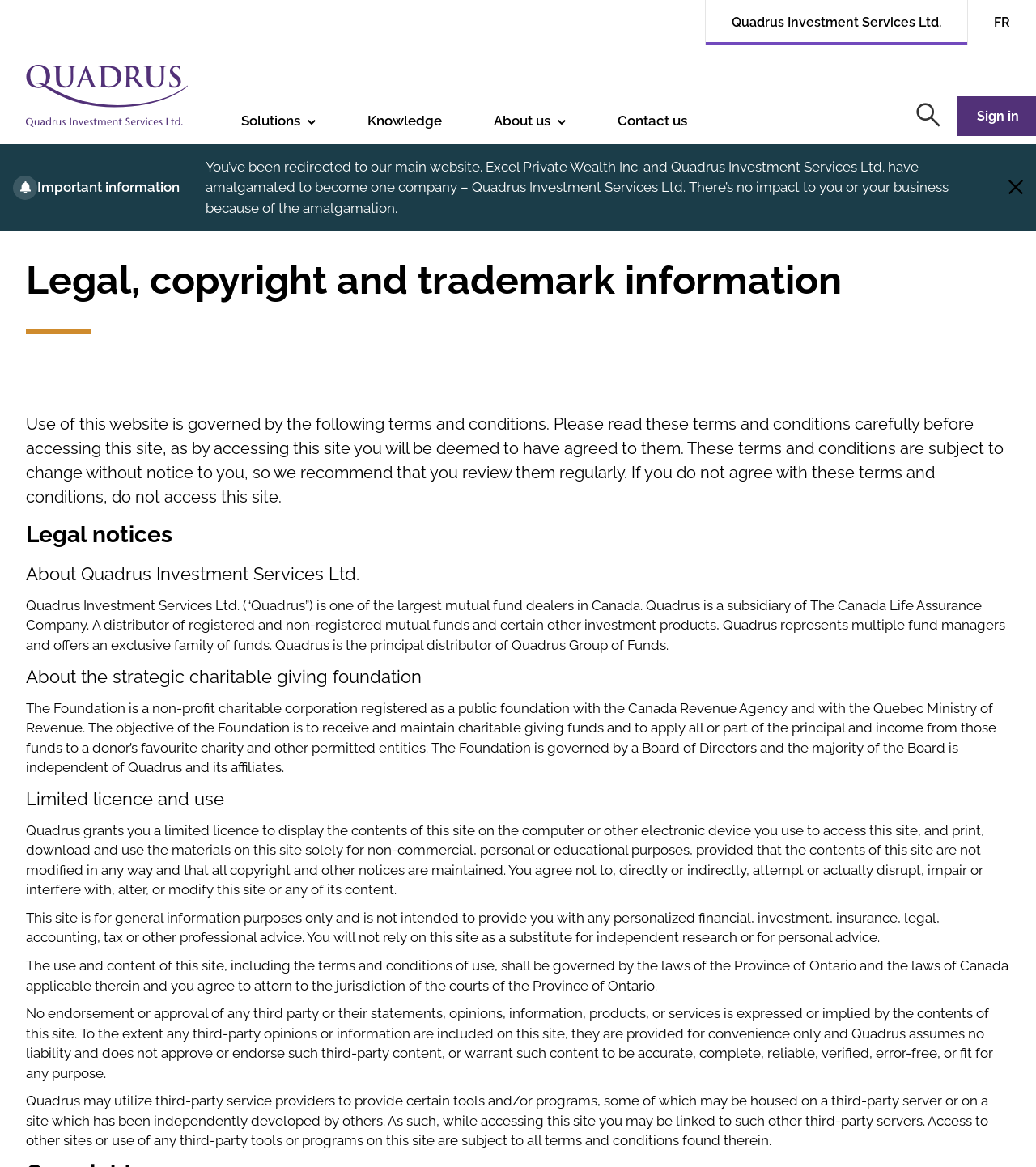Find the bounding box coordinates of the clickable region needed to perform the following instruction: "Click the 'Close' button". The coordinates should be provided as four float numbers between 0 and 1, i.e., [left, top, right, bottom].

[0.973, 0.154, 0.988, 0.168]